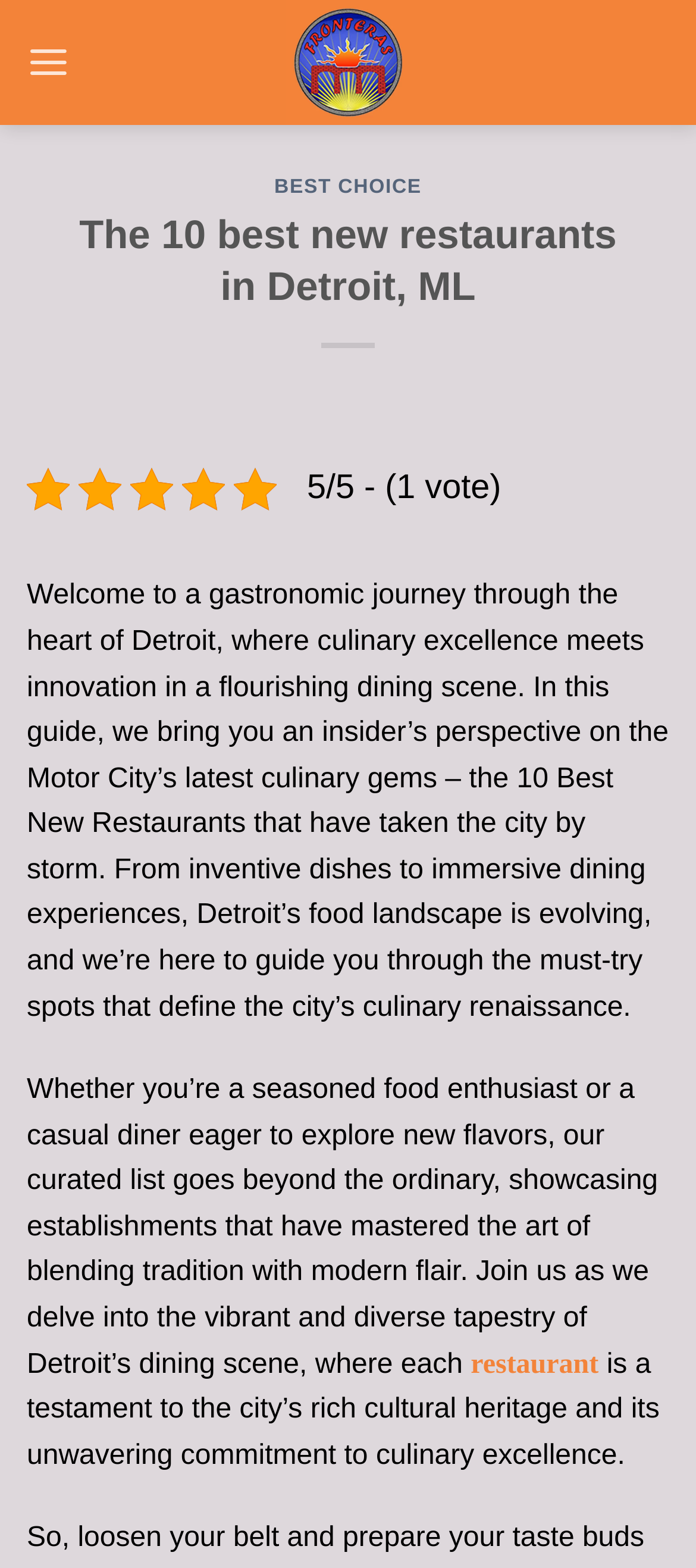Extract the primary heading text from the webpage.

The 10 best new restaurants in Detroit, ML